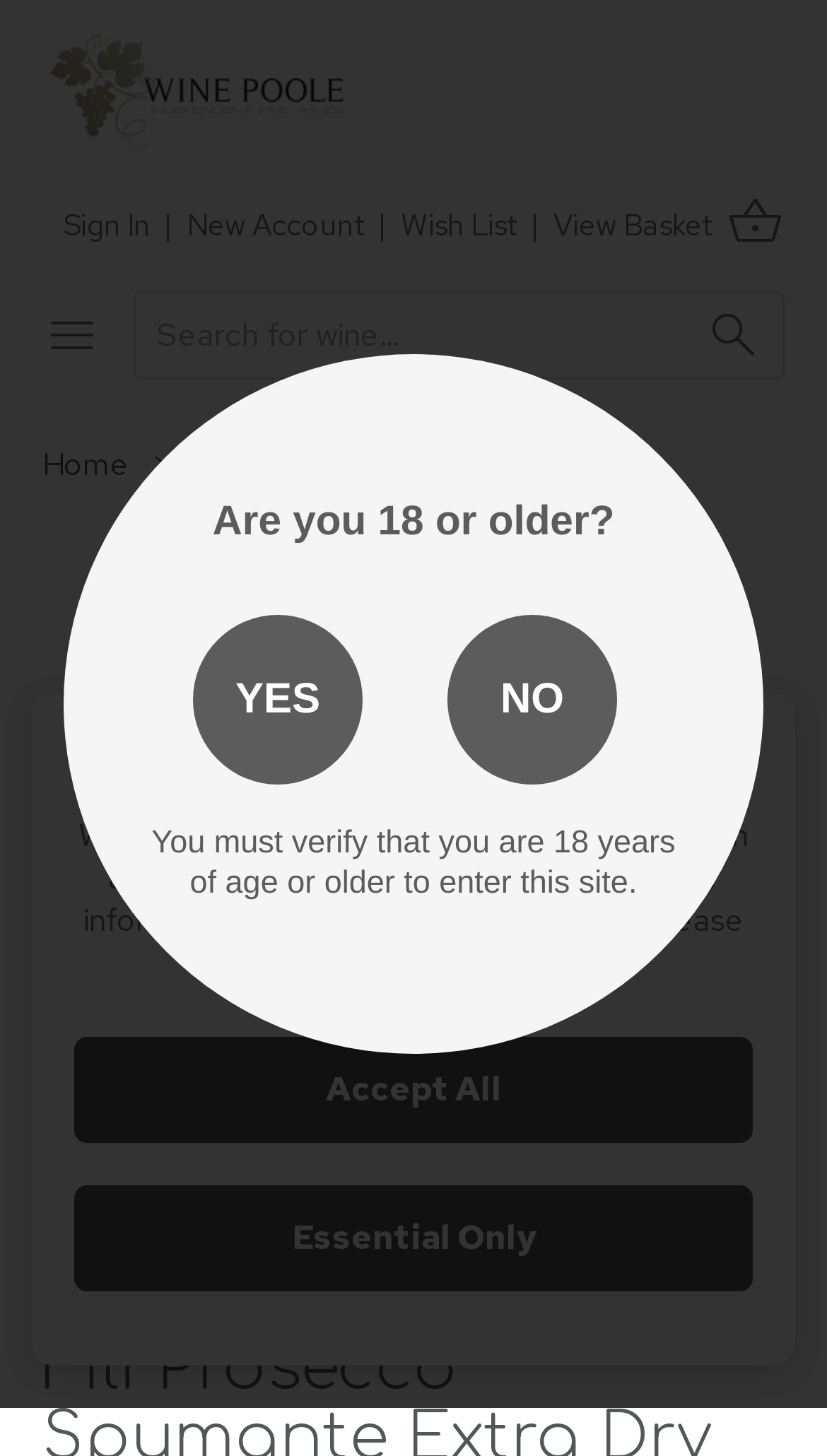From the details in the image, provide a thorough response to the question: What is the company name displayed on the logo?

I found the answer by looking at the image description 'Wine Poole Ltd' which is located at the top left of the page, indicating that this is the company logo.